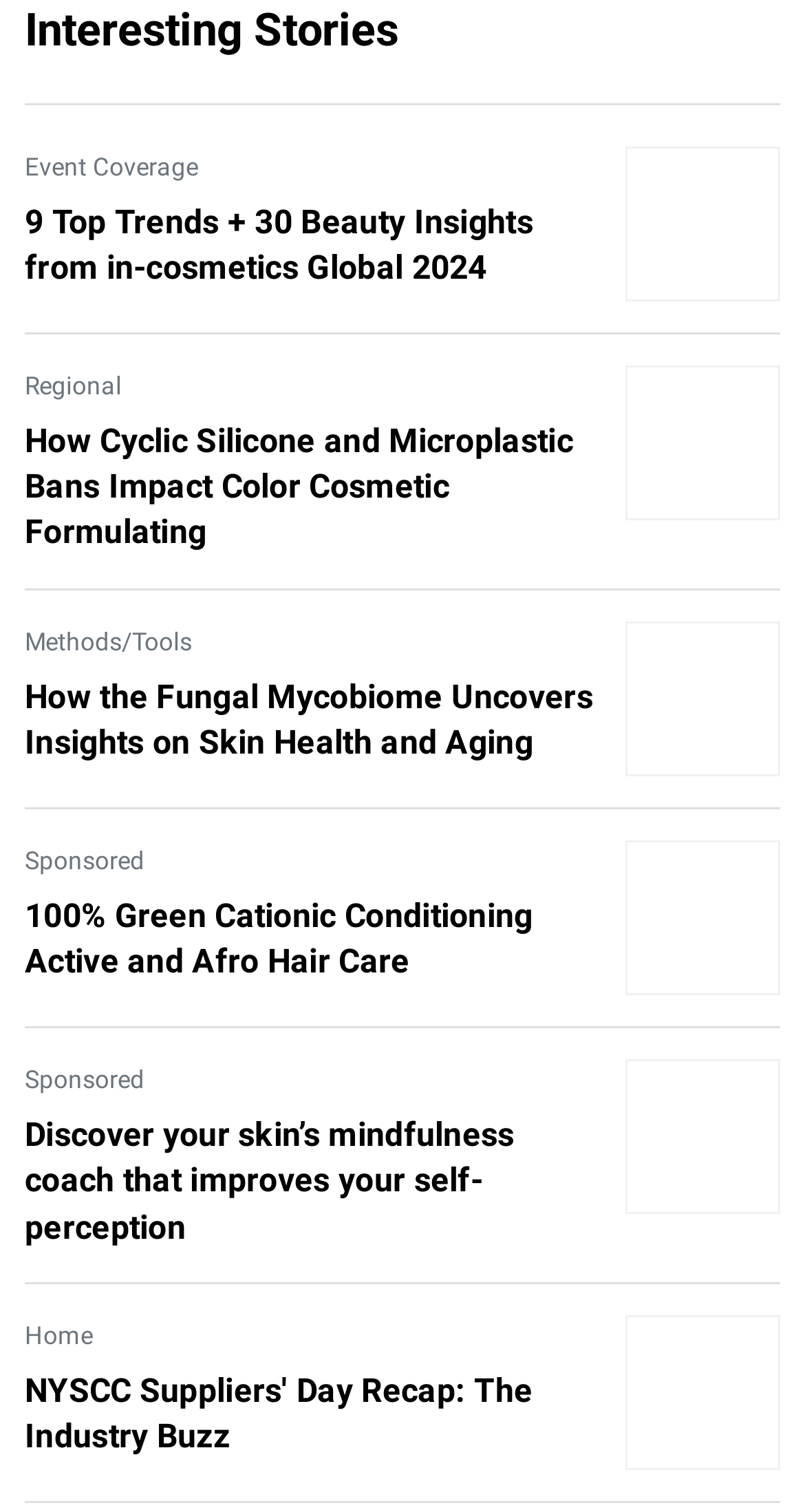Please find the bounding box coordinates of the element that must be clicked to perform the given instruction: "Discover more about 100% Green Cationic Conditioning Active and Afro Hair Care". The coordinates should be four float numbers from 0 to 1, i.e., [left, top, right, bottom].

[0.031, 0.591, 0.746, 0.652]